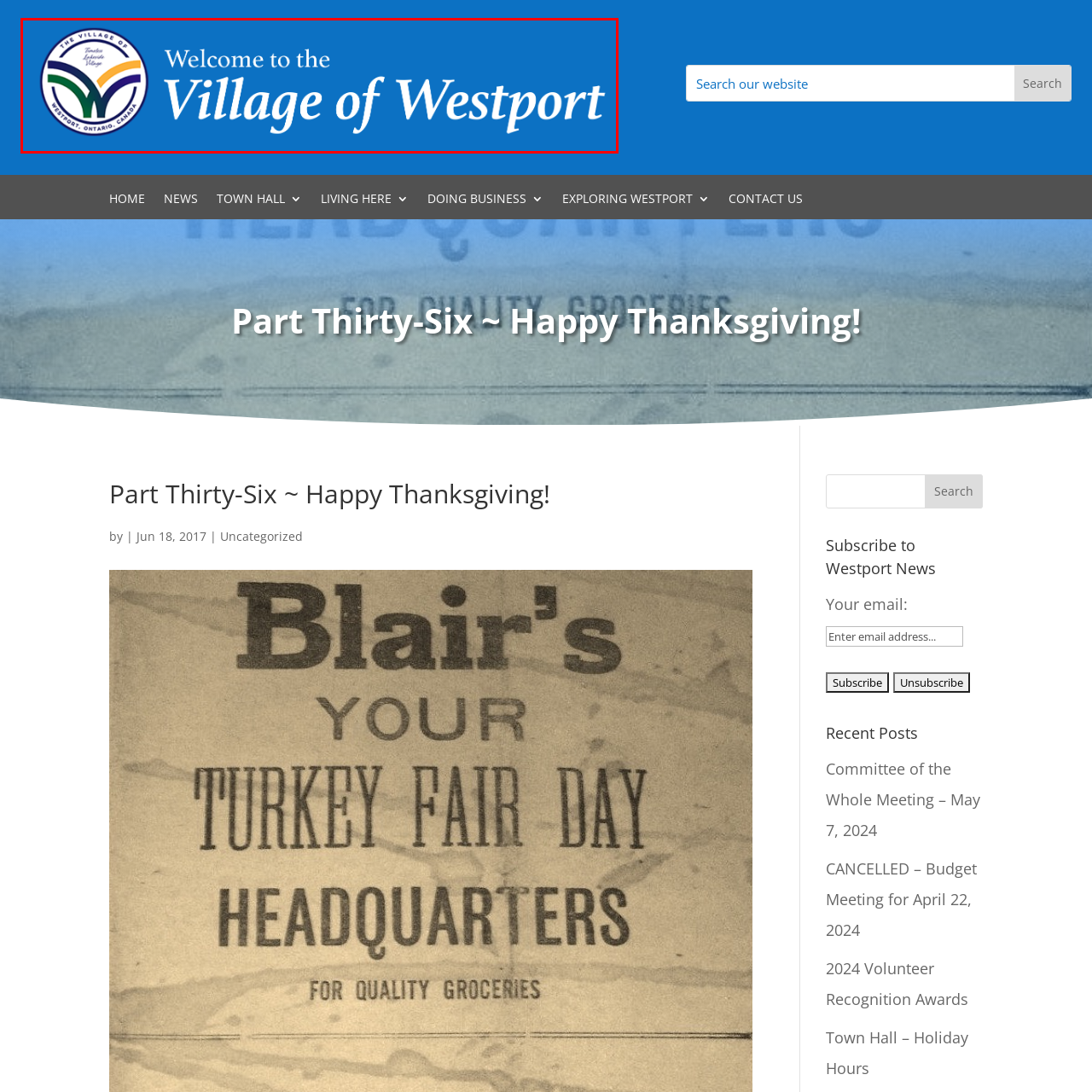Explain in detail what is happening within the highlighted red bounding box in the image.

The image features a welcoming banner for the Village of Westport, set against a vibrant blue background. At the center, the text "Welcome to the Village of Westport" is elegantly displayed in flowing, cursive typography. To the left, a circular logo combines several elements: it showcases a stylized depiction of waves in green, yellow, and blue, symbolizing the village's natural beauty and connection to water. The logo is accented with the text "THE VILLAGE OF WESTPORT" along the top, with "Westport, Ontario, Canada" at the bottom, emphasizing the location and serving as an inviting introduction to the village's community spirit and pride.